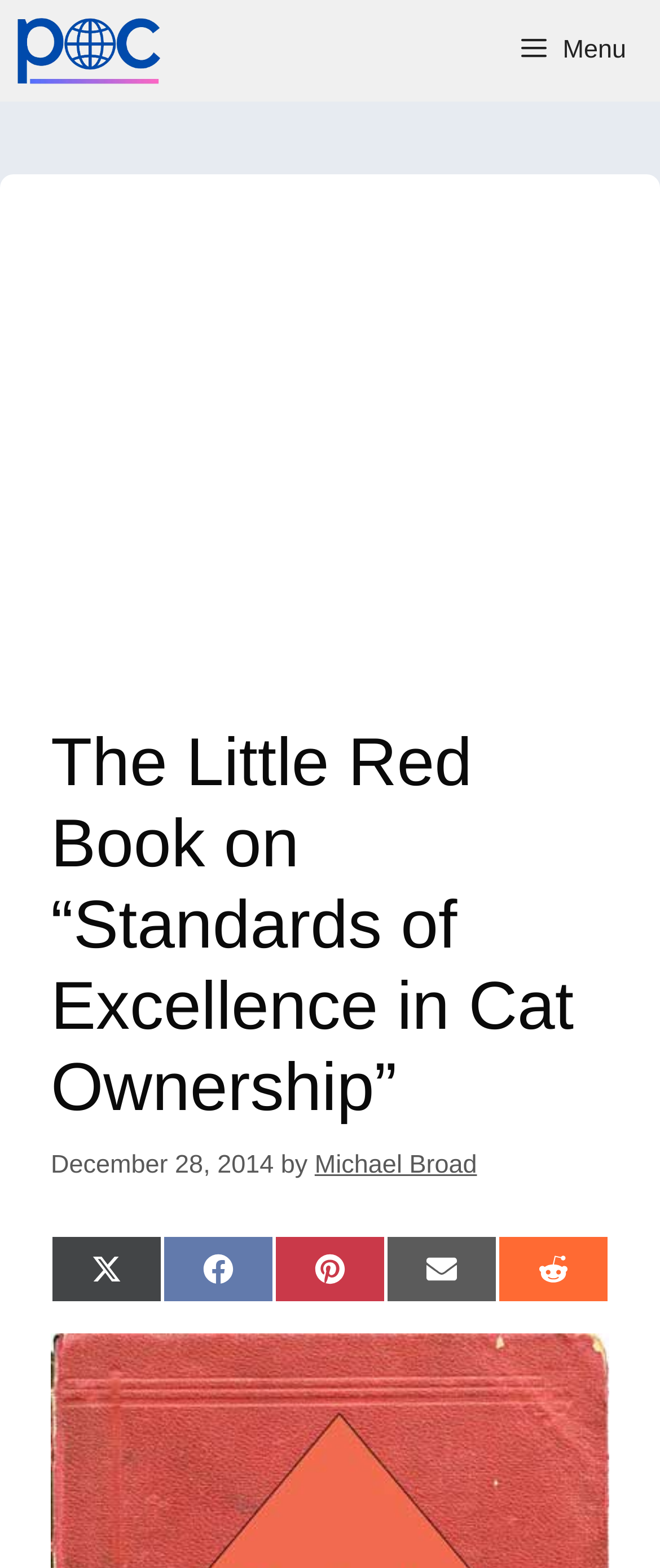Provide the bounding box coordinates for the area that should be clicked to complete the instruction: "Click the Freethinking Animal Advocacy logo".

[0.026, 0.0, 0.243, 0.065]